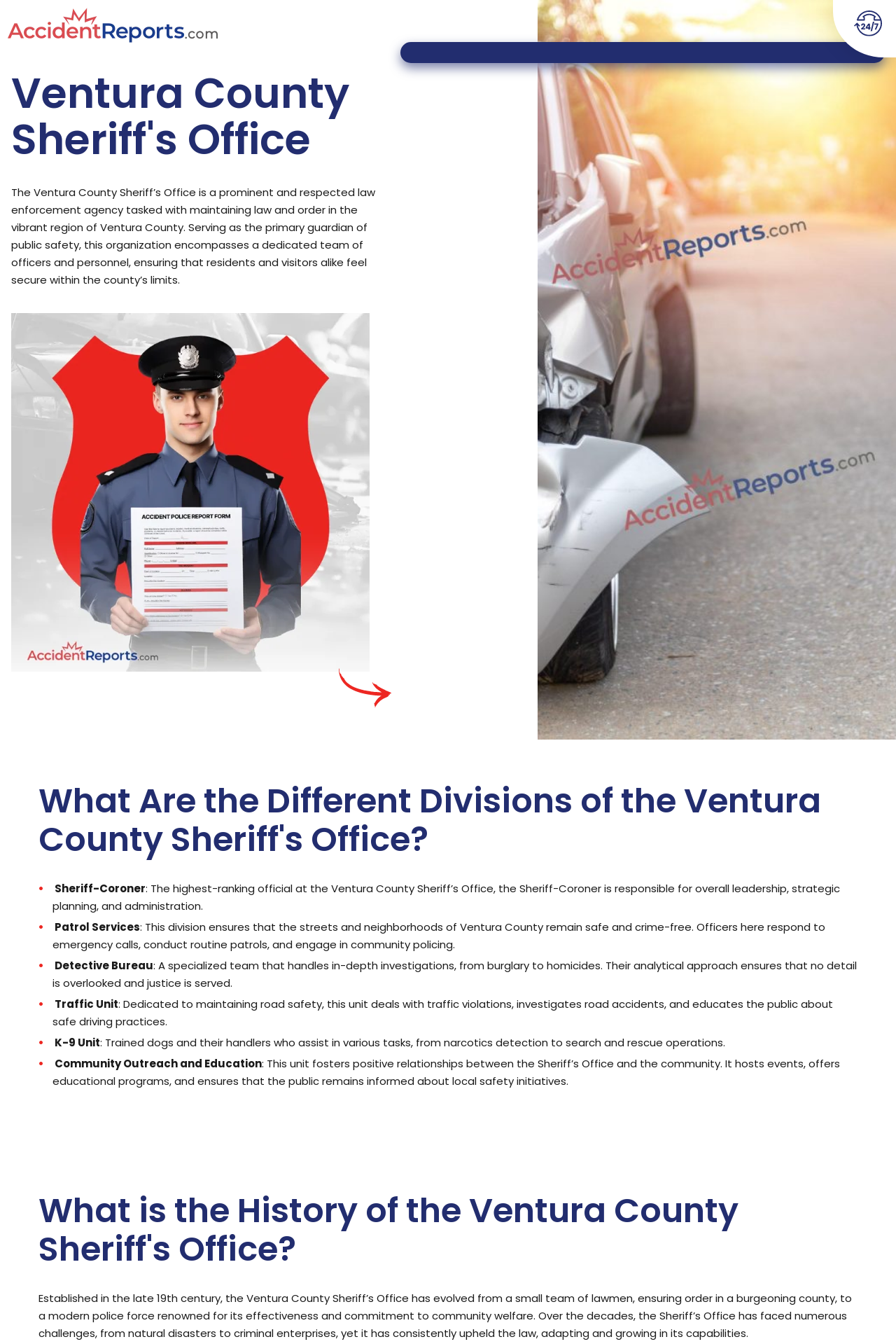What is the role of the Sheriff-Coroner?
Based on the image, answer the question with as much detail as possible.

The role of the Sheriff-Coroner can be found in the section 'What Are the Different Divisions of the Ventura County Sheriff's Office?' where it is stated that the Sheriff-Coroner is responsible for overall leadership, strategic planning, and administration.